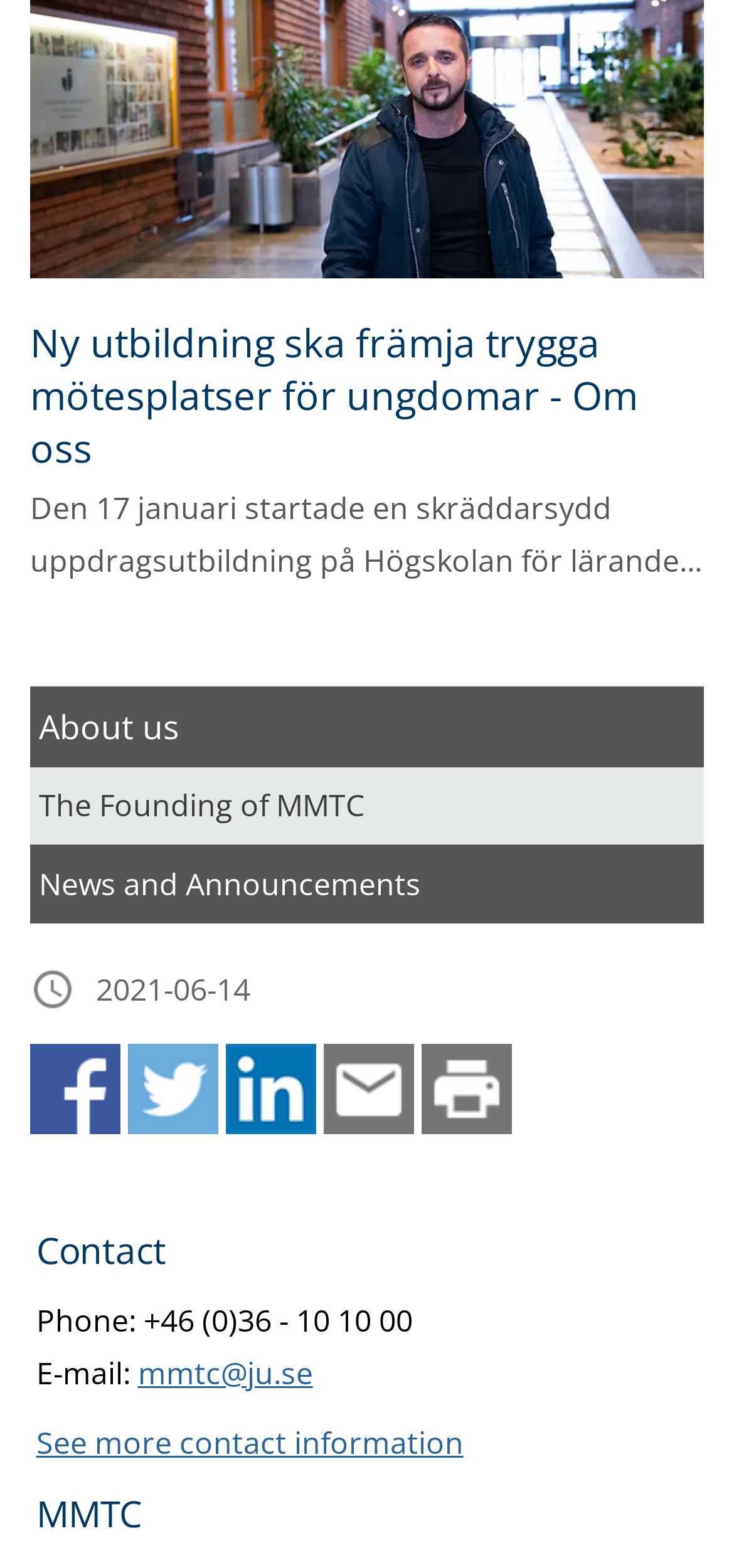Refer to the element description News and Announcements and identify the corresponding bounding box in the screenshot. Format the coordinates as (top-left x, top-left y, bottom-right x, bottom-right y) with values in the range of 0 to 1.

[0.041, 0.437, 0.959, 0.489]